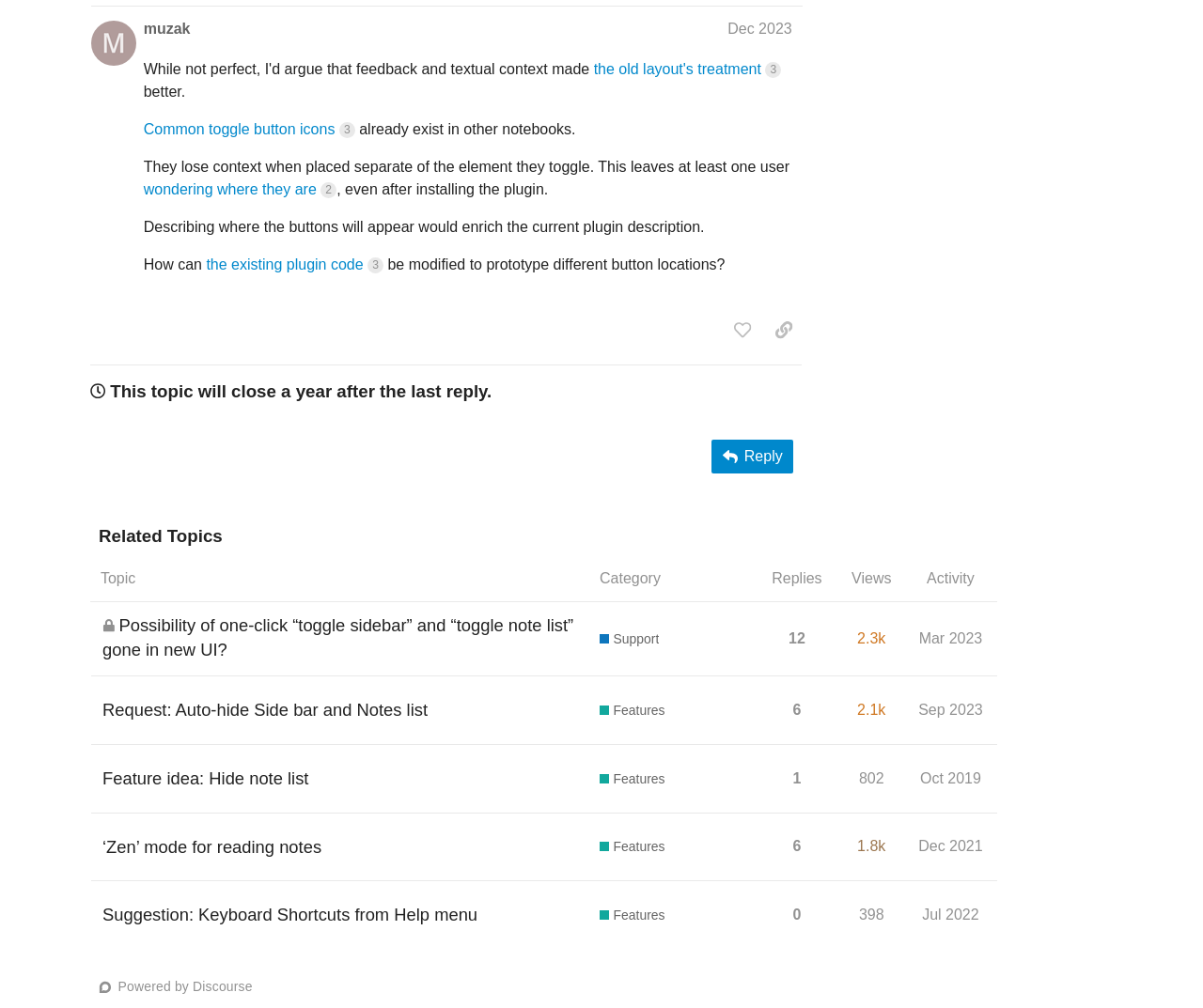Utilize the details in the image to thoroughly answer the following question: What is the purpose of the button 'like this post'?

The button 'like this post' is used to like the post, which is a common feature in online forums and discussion boards, allowing users to show their appreciation for a particular post.